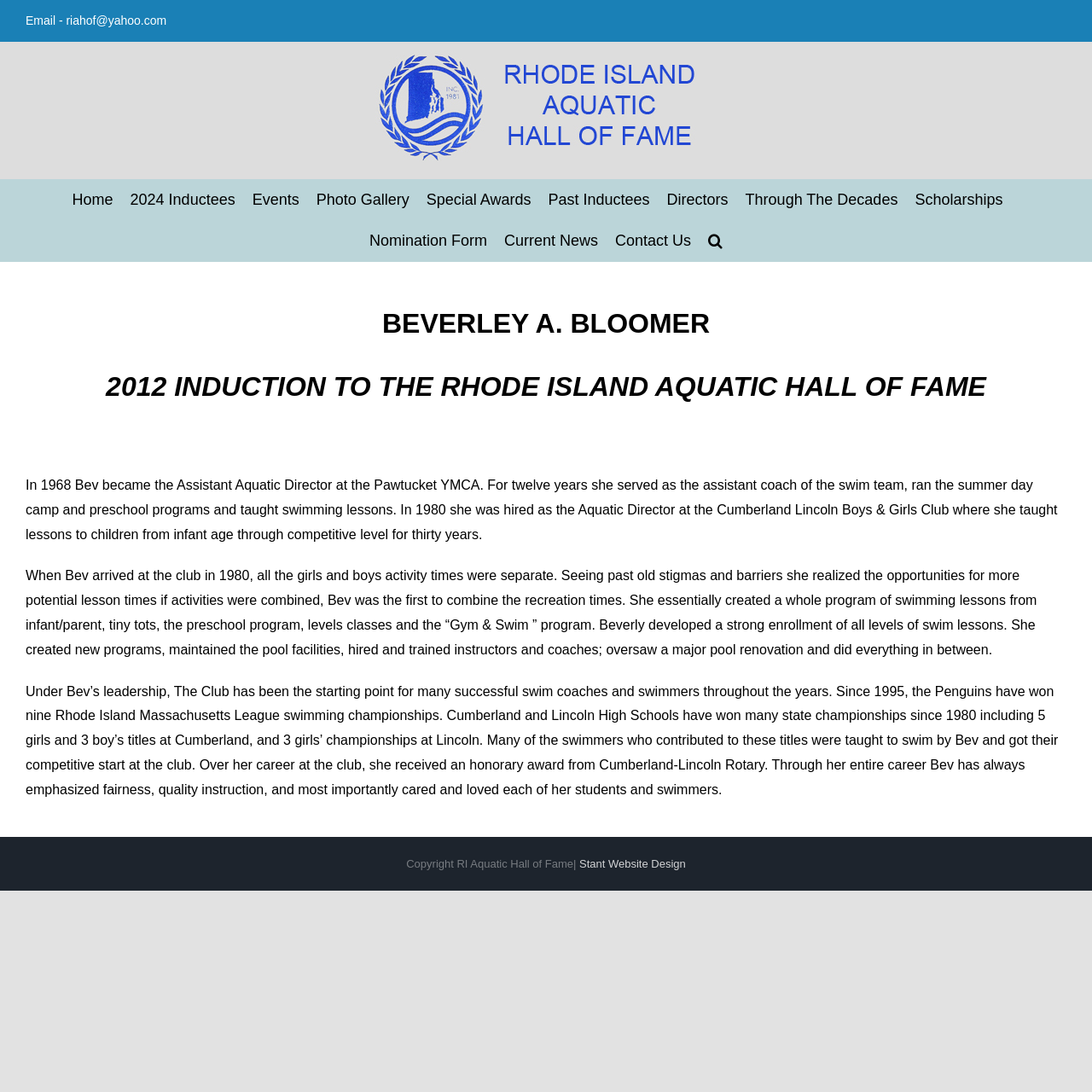Find and indicate the bounding box coordinates of the region you should select to follow the given instruction: "View the Photo Gallery".

[0.29, 0.164, 0.375, 0.202]